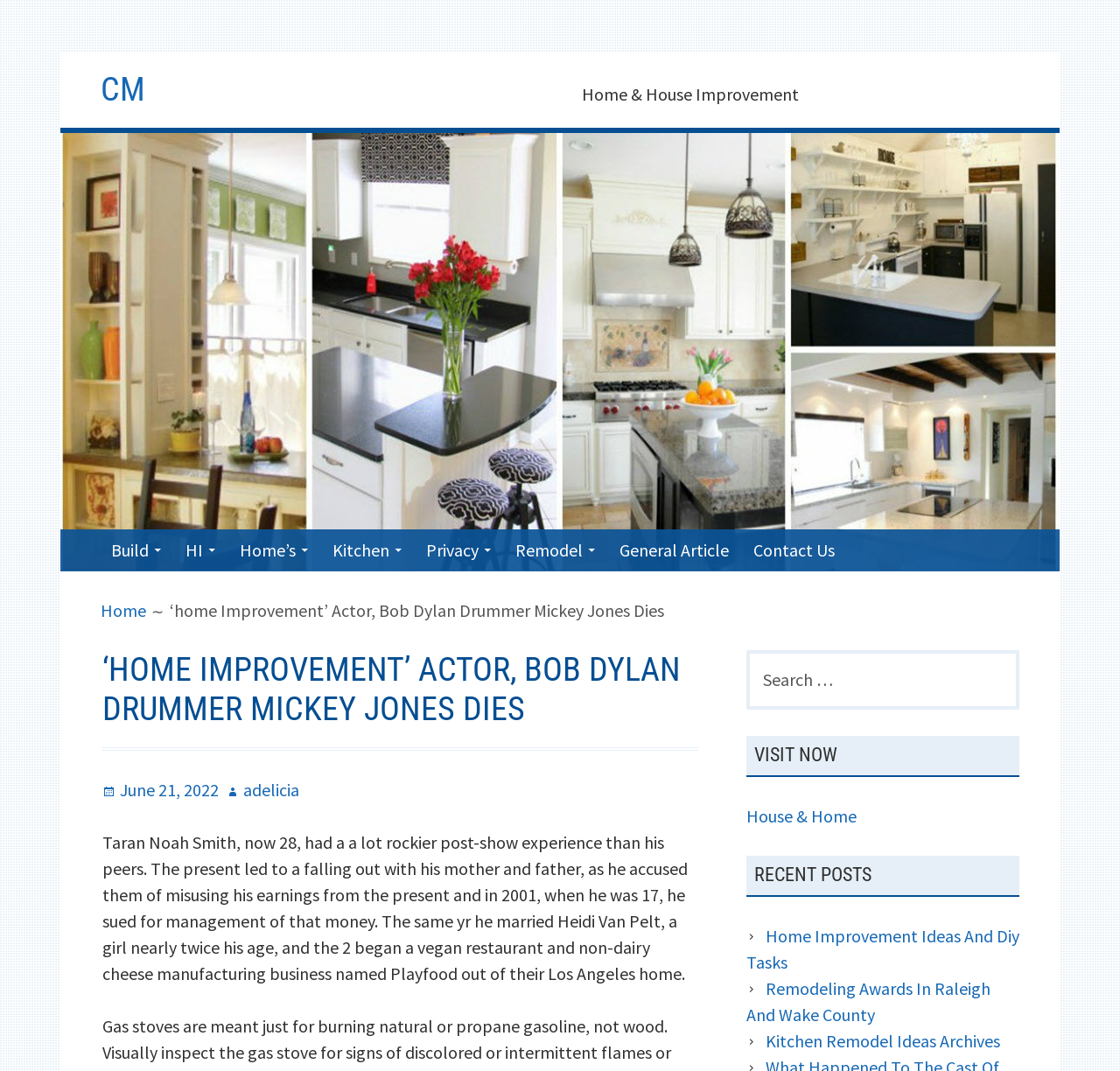Locate the bounding box coordinates of the area you need to click to fulfill this instruction: 'Click on 'Build''. The coordinates must be in the form of four float numbers ranging from 0 to 1: [left, top, right, bottom].

[0.09, 0.494, 0.153, 0.533]